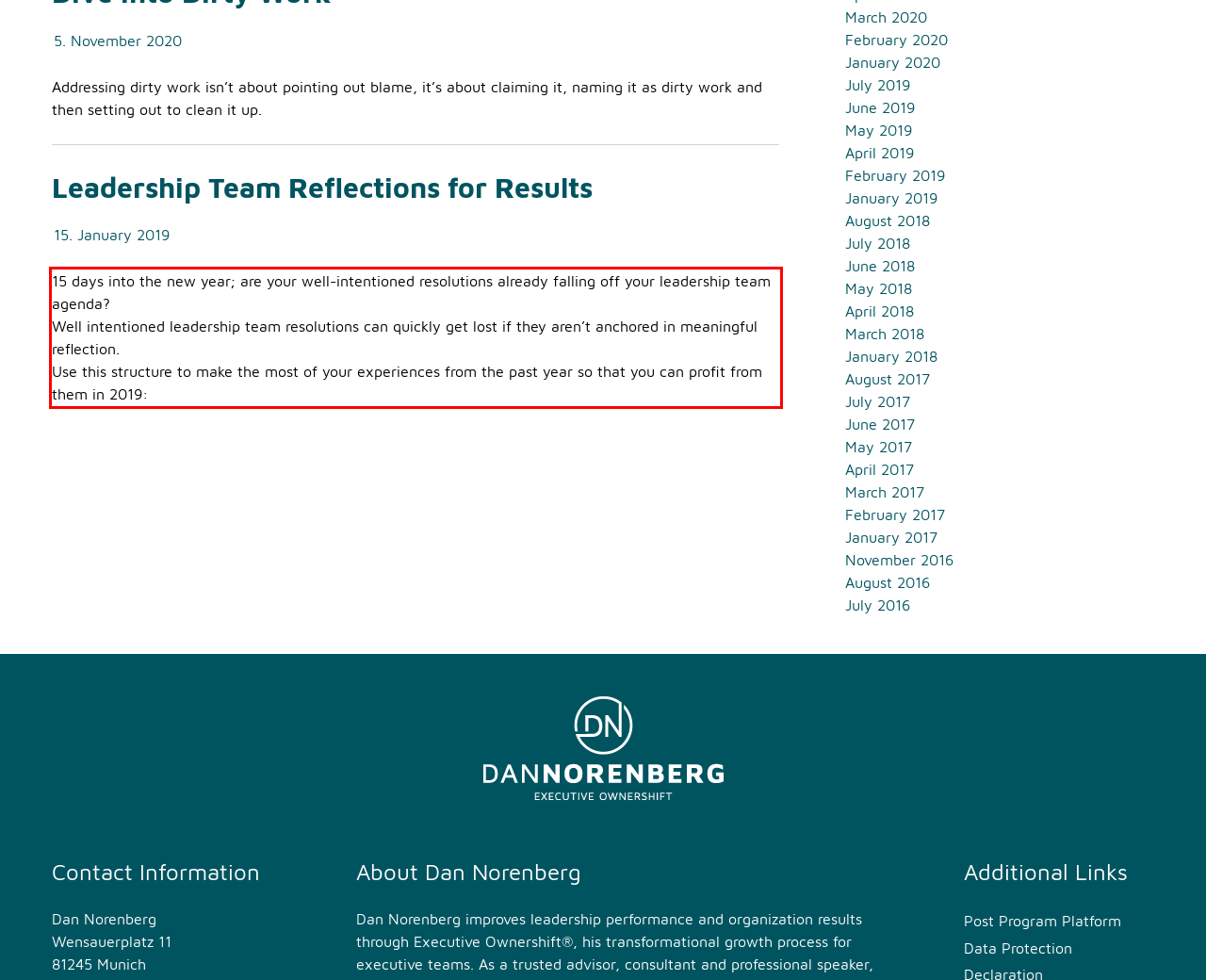Within the screenshot of the webpage, there is a red rectangle. Please recognize and generate the text content inside this red bounding box.

15 days into the new year; are your well-intentioned resolutions already falling off your leadership team agenda? Well intentioned leadership team resolutions can quickly get lost if they aren’t anchored in meaningful reflection. Use this structure to make the most of your experiences from the past year so that you can profit from them in 2019: